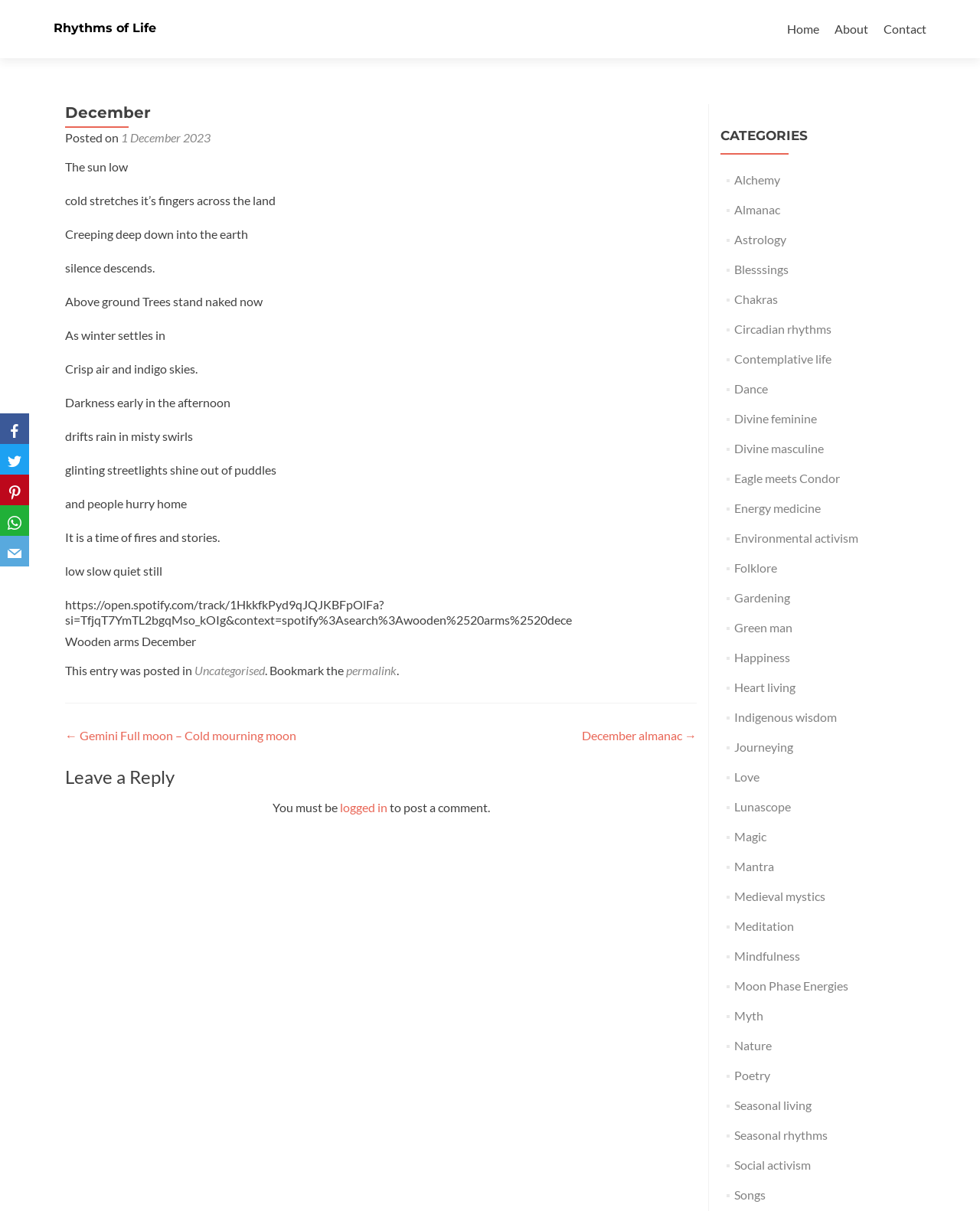Please find and report the primary heading text from the webpage.

Rhythms of Life